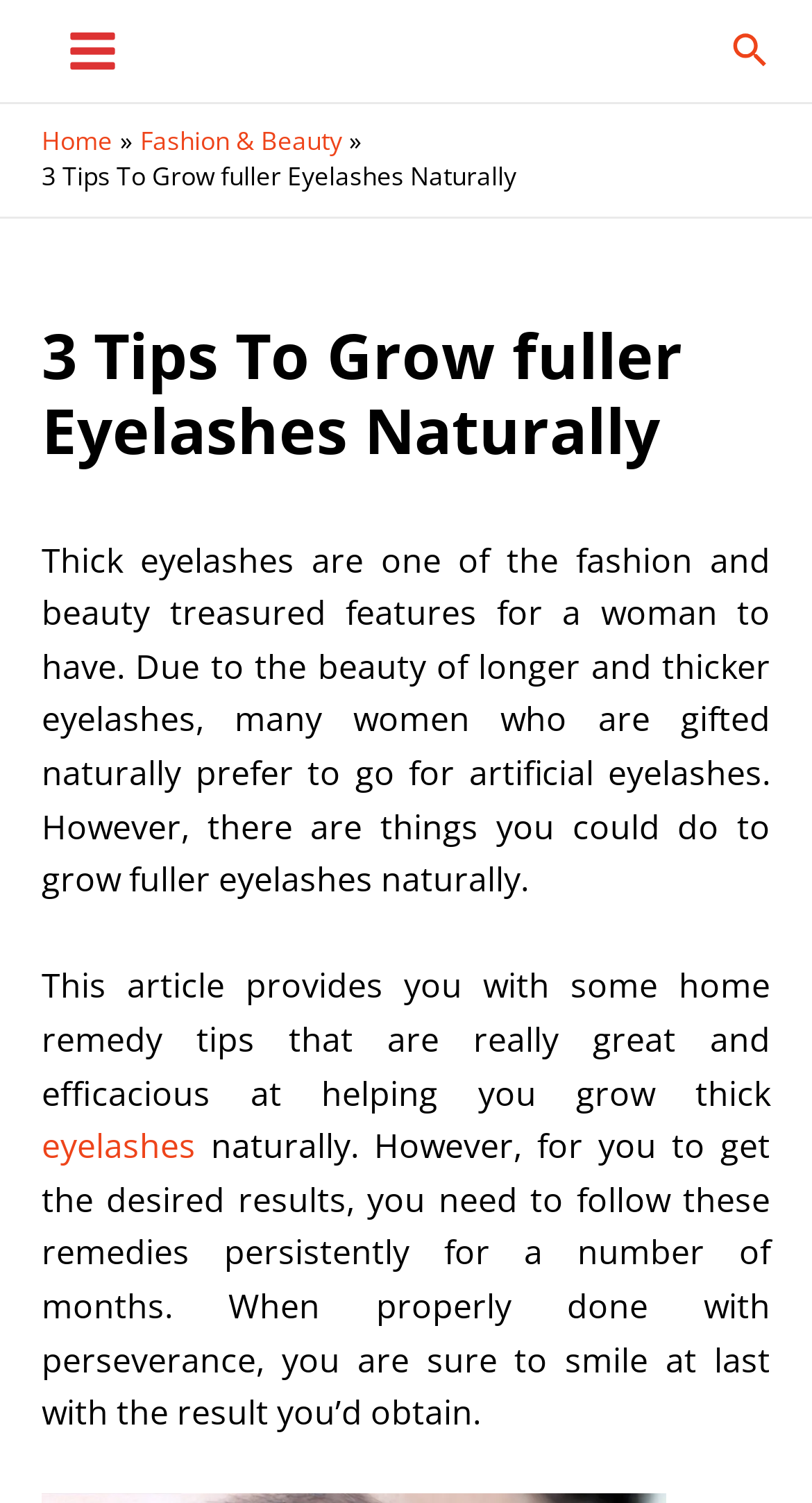Predict the bounding box coordinates of the UI element that matches this description: "Main Menu". The coordinates should be in the format [left, top, right, bottom] with each value between 0 and 1.

[0.051, 0.0, 0.177, 0.068]